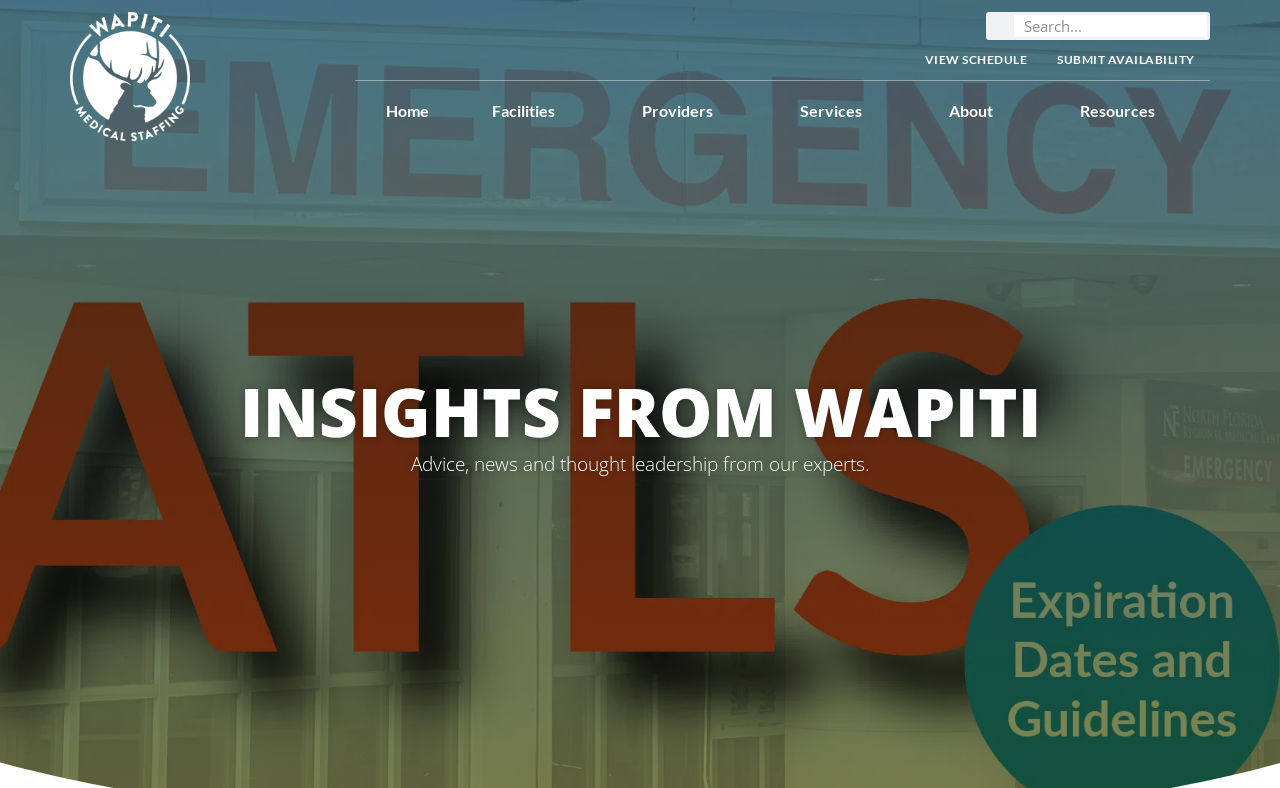Describe the webpage in detail, including text, images, and layout.

The webpage is about ATLS Guidelines on Expiration Dates and Grace Period, provided by Wapiti Medical Staffing. At the top left, there is a header section with a link to "Home1" accompanied by an image. Below this, there is a search bar that spans almost the entire width of the page. 

To the right of the search bar, there are two prominent links: "VIEW SCHEDULE" and "SUBMIT AVAILABILITY". 

Below the search bar, there is a navigation menu with five links: "Home", "Facilities", "Providers", "Services", and "About", each with a dropdown menu. These links are aligned horizontally and take up most of the width of the page.

Further down, there is another header section with two headings. The first heading reads "INSIGHTS FROM WAPITI", and the second heading provides a brief description of the content, stating that it offers "Advice, news and thought leadership from our experts."